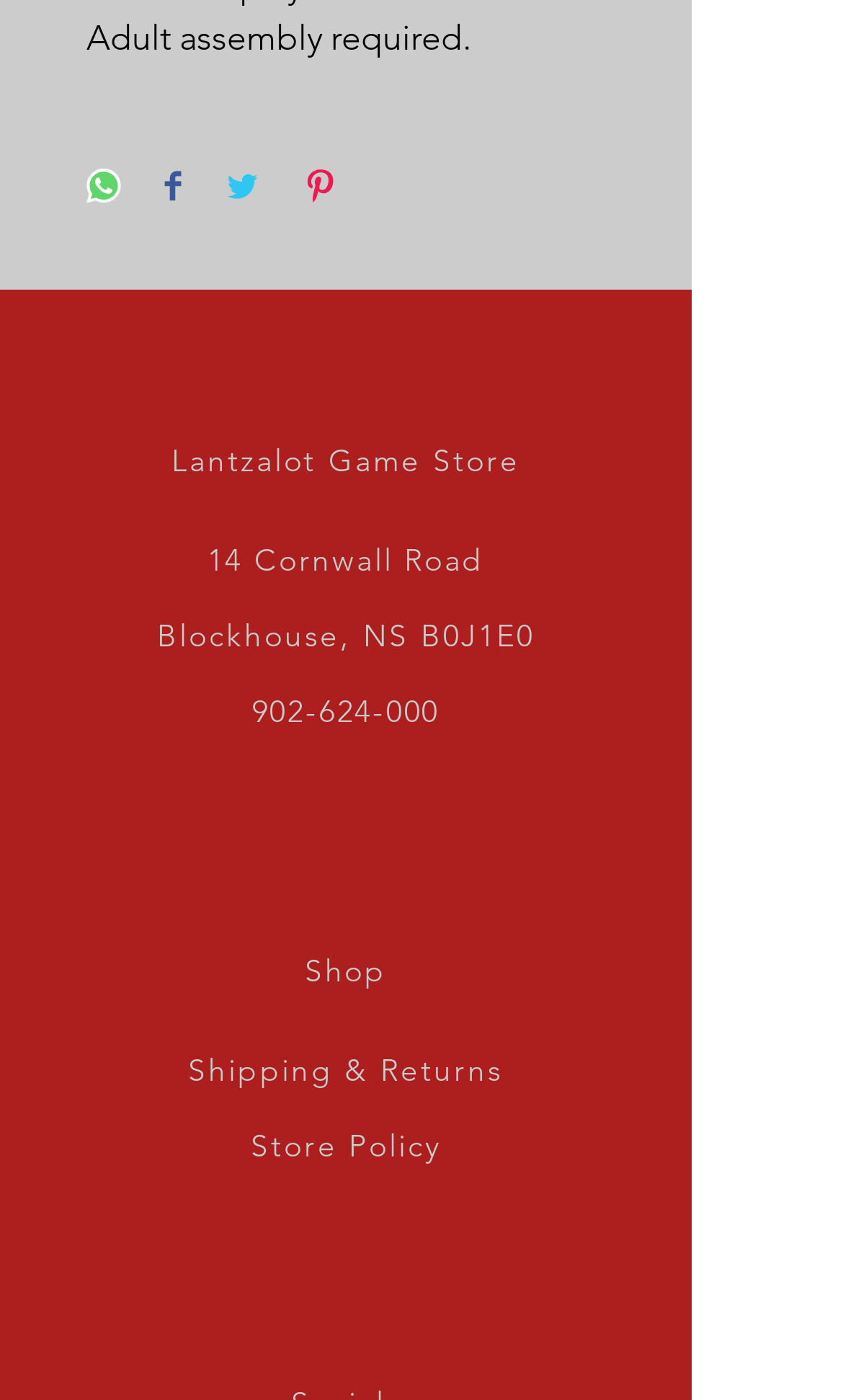Answer succinctly with a single word or phrase:
What are the social media sharing options available?

WhatsApp, Facebook, Twitter, Pinterest